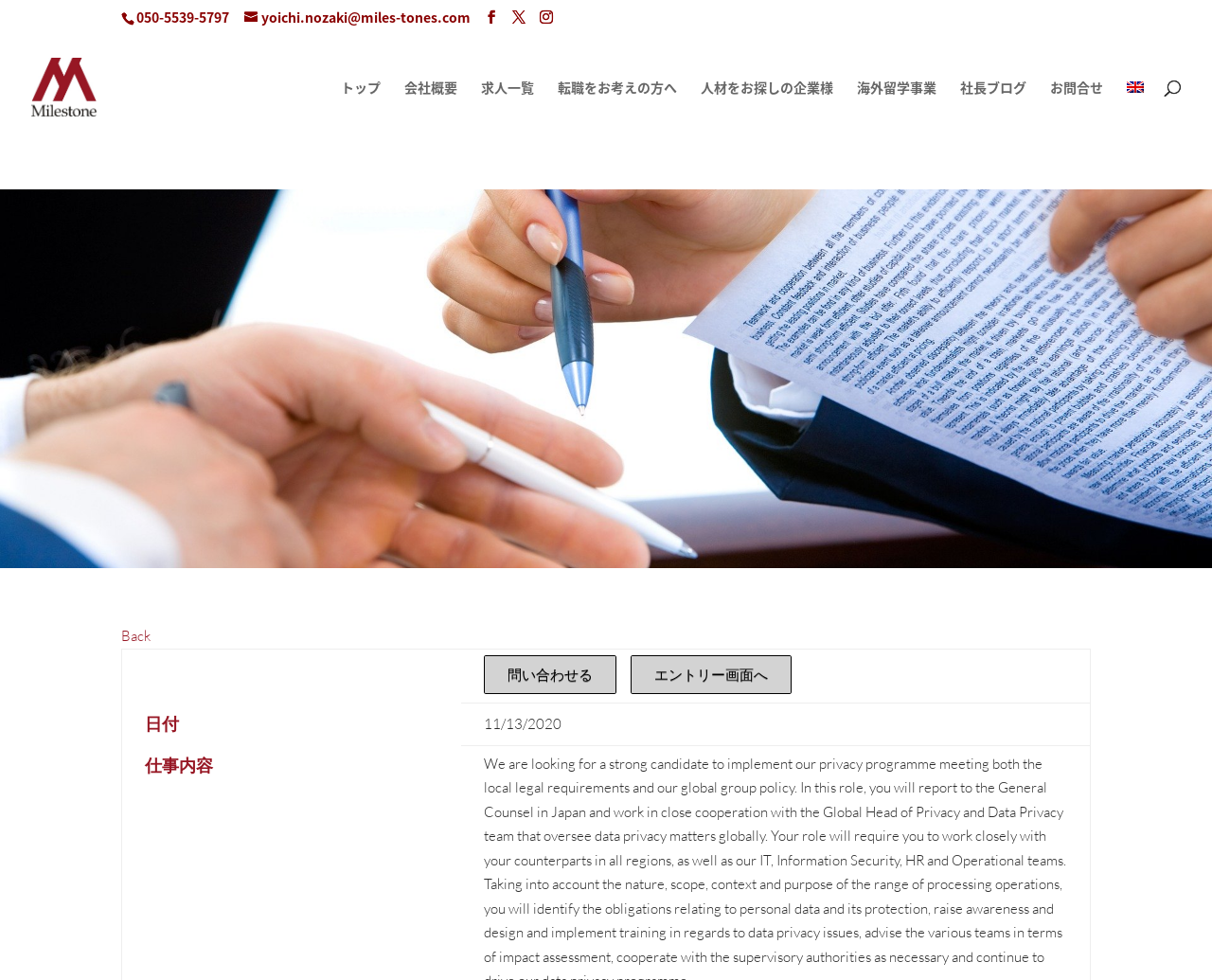Find the bounding box coordinates of the clickable region needed to perform the following instruction: "Click the 'Home' menu". The coordinates should be provided as four float numbers between 0 and 1, i.e., [left, top, right, bottom].

None